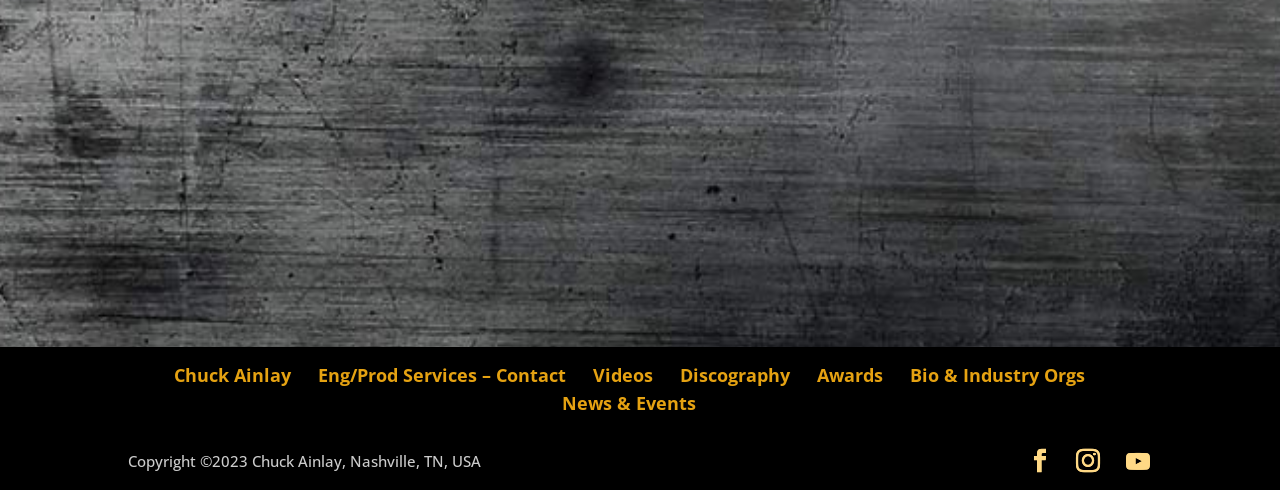Given the description: "Share this site via email", determine the bounding box coordinates of the UI element. The coordinates should be formatted as four float numbers between 0 and 1, [left, top, right, bottom].

None